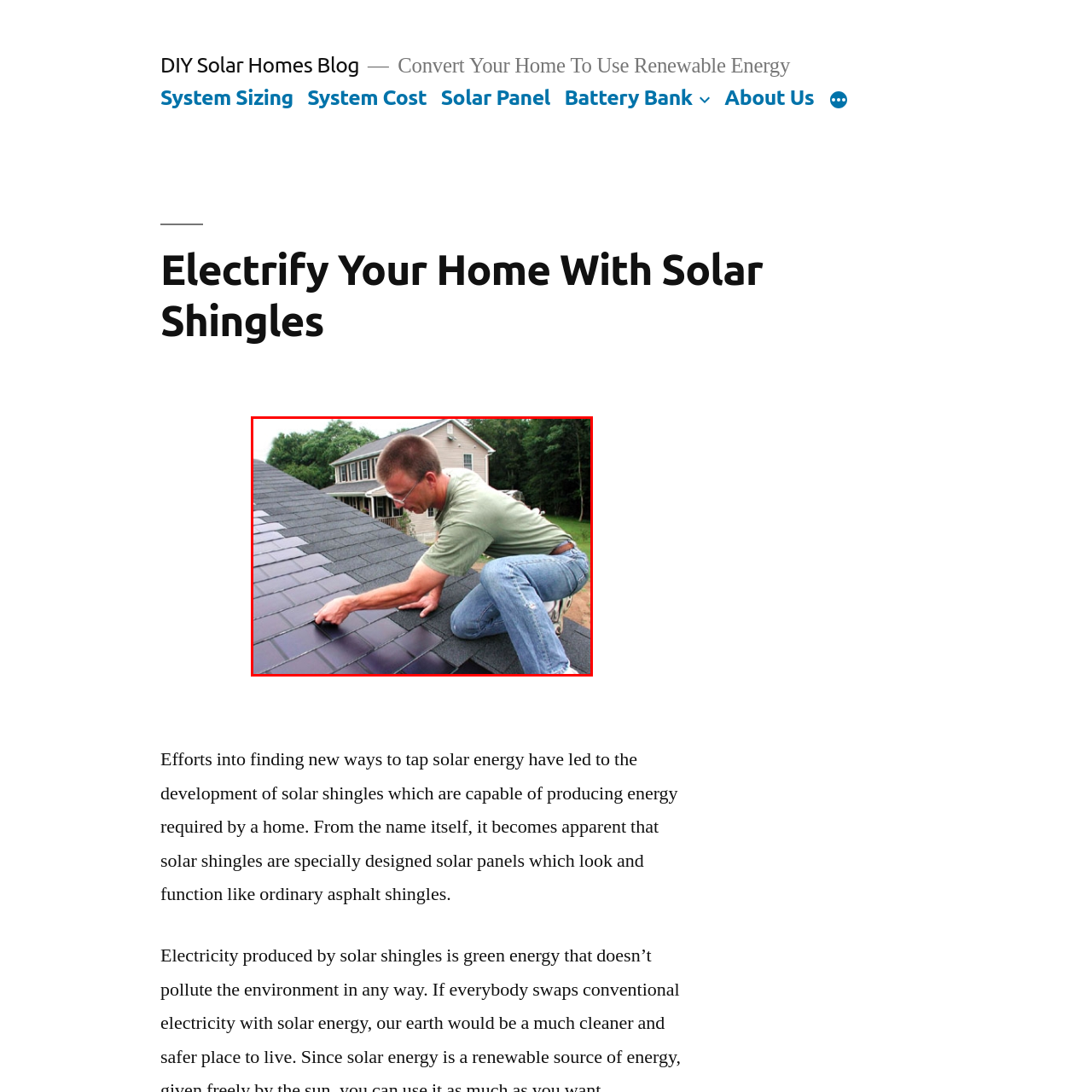Elaborate on the details of the image that is highlighted by the red boundary.

The image depicts a man installing solar shingles on a roof, illustrating the innovative technology of solar energy harnessing. He is kneeling on a sloped roof covered with a mix of traditional asphalt-style shingles and solar shingles, which resemble them but serve the purpose of generating renewable energy for the home. Behind him, a two-story house is visible, suggesting a residential setting where the integration of solar shingles can offer sustainable energy solutions. This image is part of a DIY guide aimed at empowering homeowners to electrify their residences with renewable energy options, showcasing the practical step of installing solar shingles as a way to enhance energy efficiency and reduce reliance on conventional power sources.